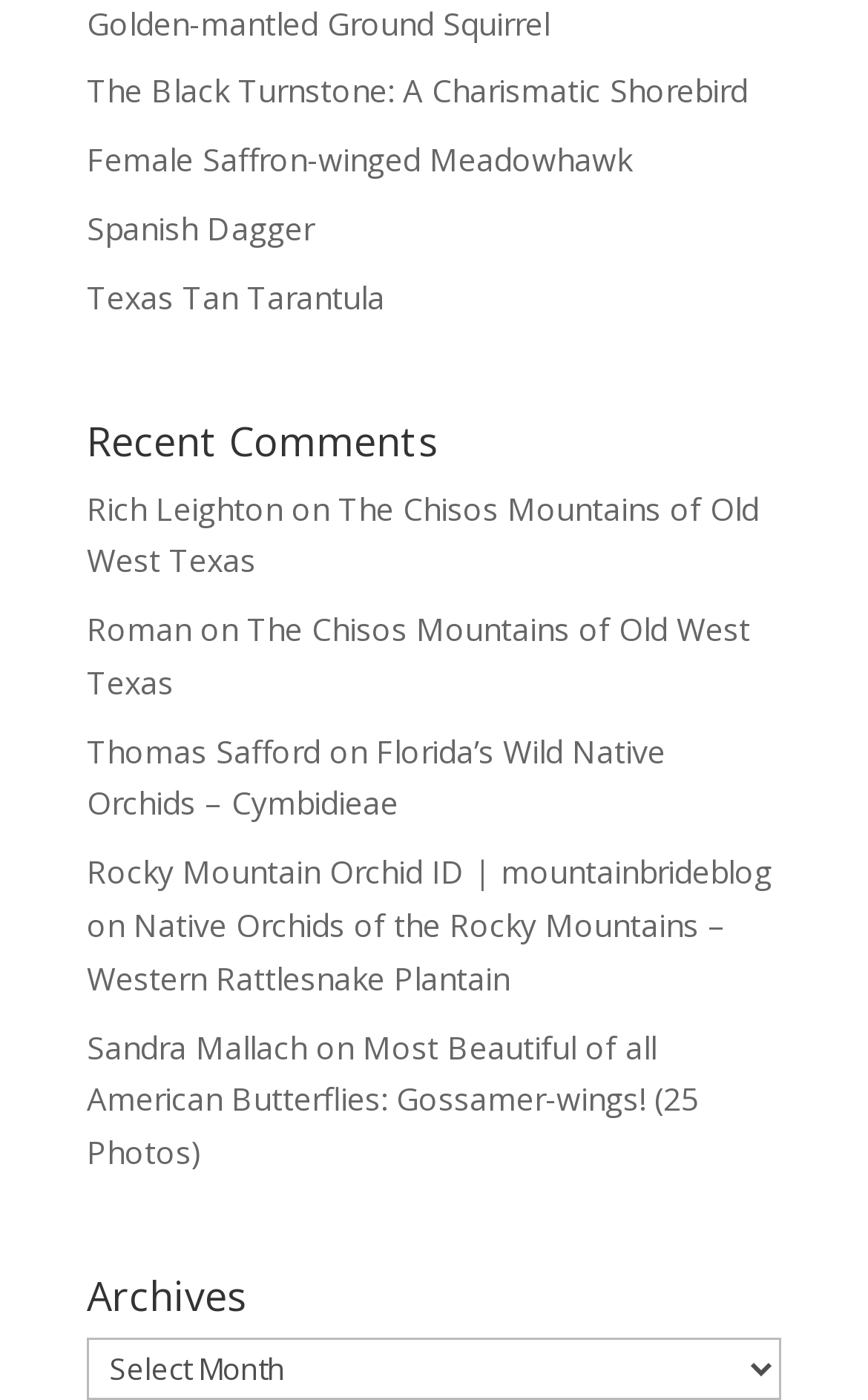Using the description "Roman", locate and provide the bounding box of the UI element.

[0.1, 0.434, 0.221, 0.464]